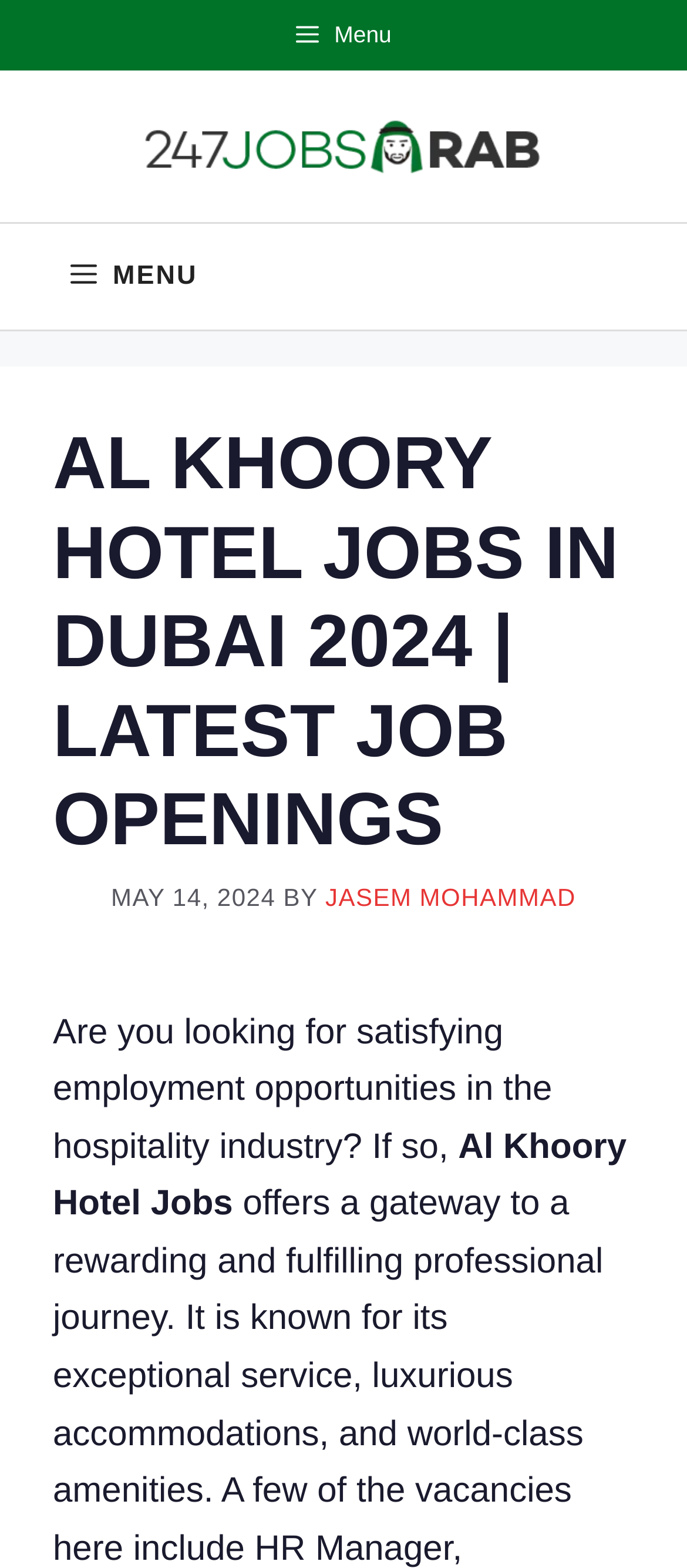What type of jobs are available?
Based on the image content, provide your answer in one word or a short phrase.

Hotel jobs